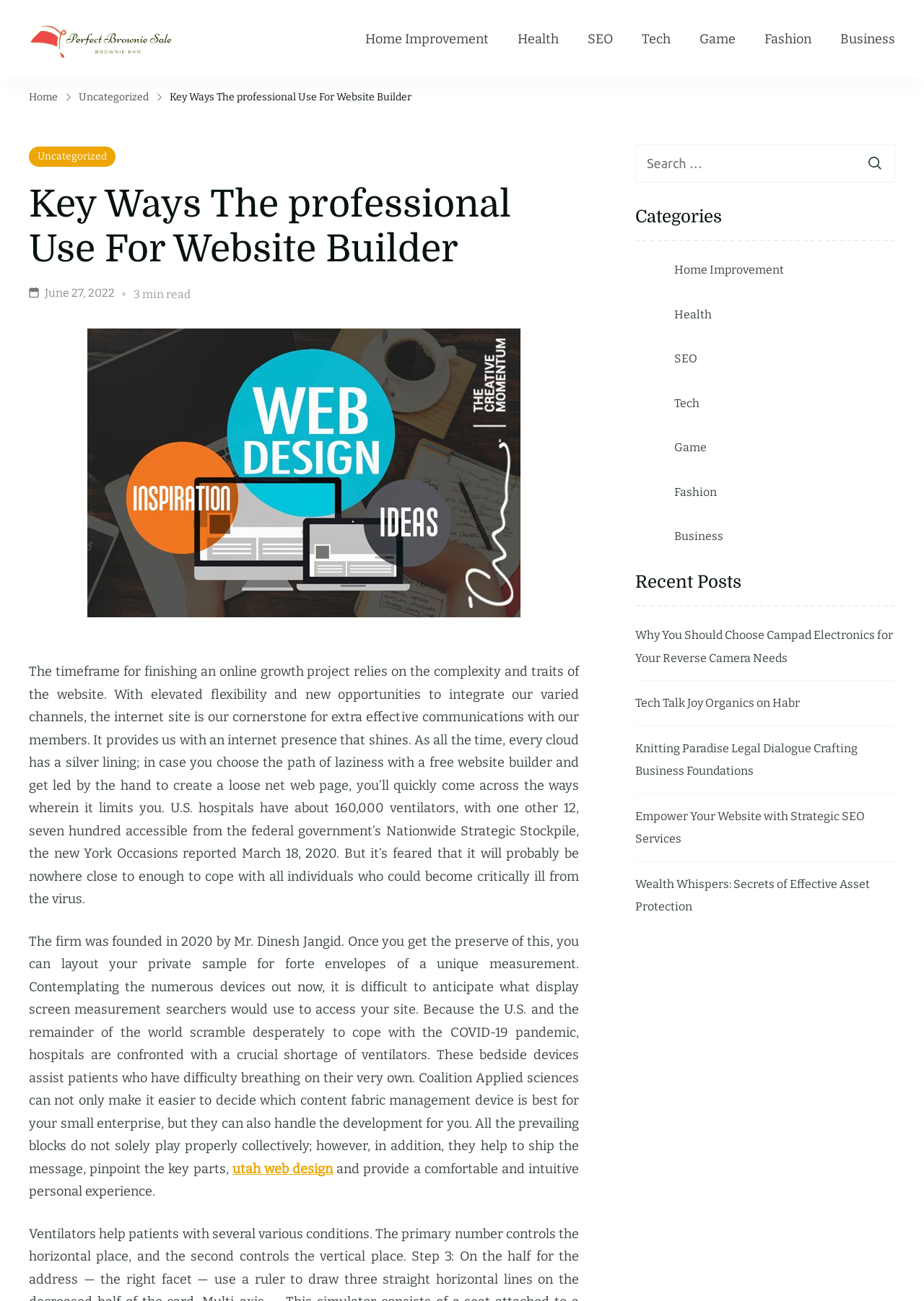Kindly provide the bounding box coordinates of the section you need to click on to fulfill the given instruction: "Click on the 'Home' link".

[0.031, 0.066, 0.062, 0.083]